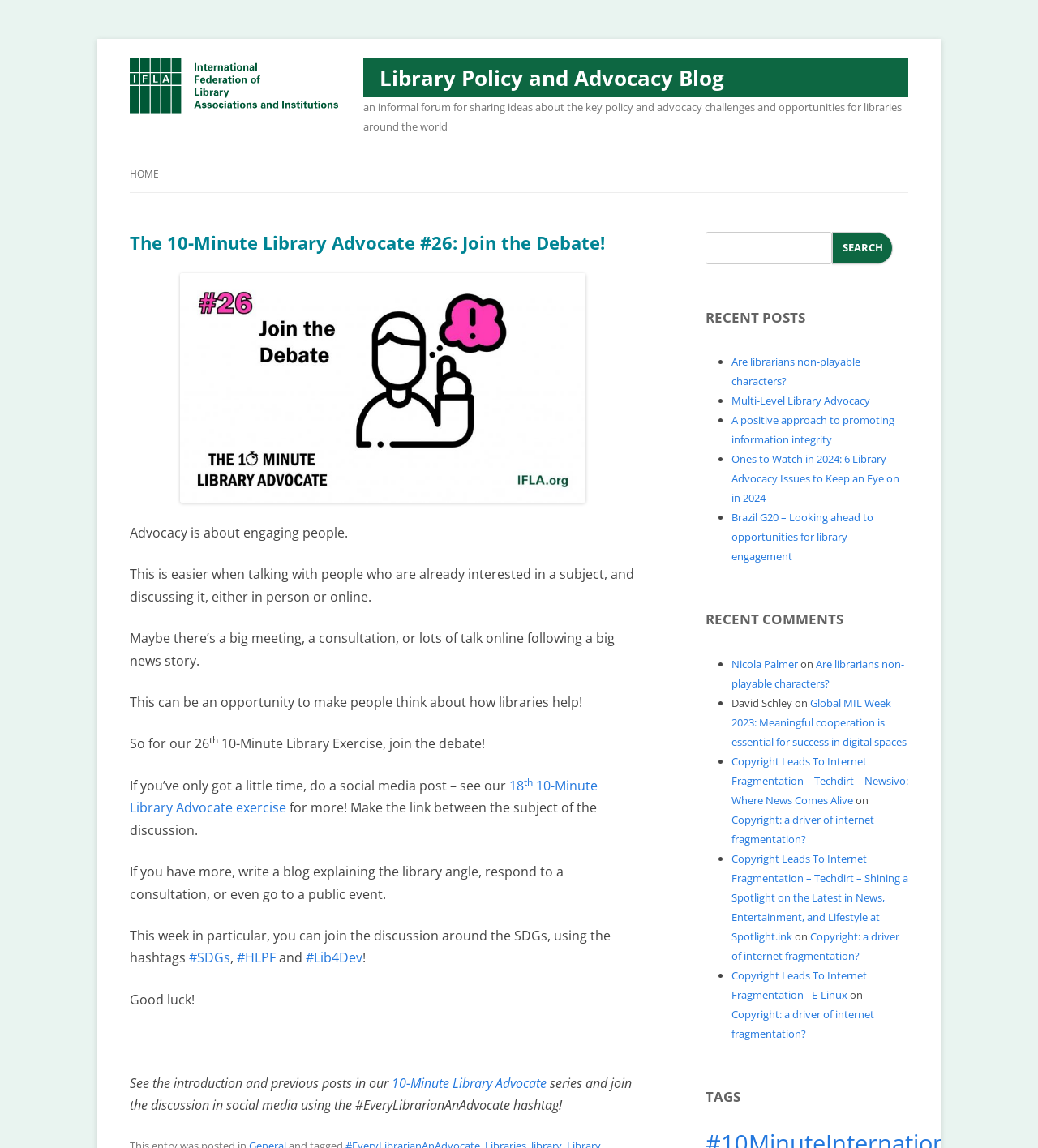Please mark the clickable region by giving the bounding box coordinates needed to complete this instruction: "Read the '10-Minute Library Advocate #26: Join the Debate!' post".

[0.125, 0.202, 0.613, 0.221]